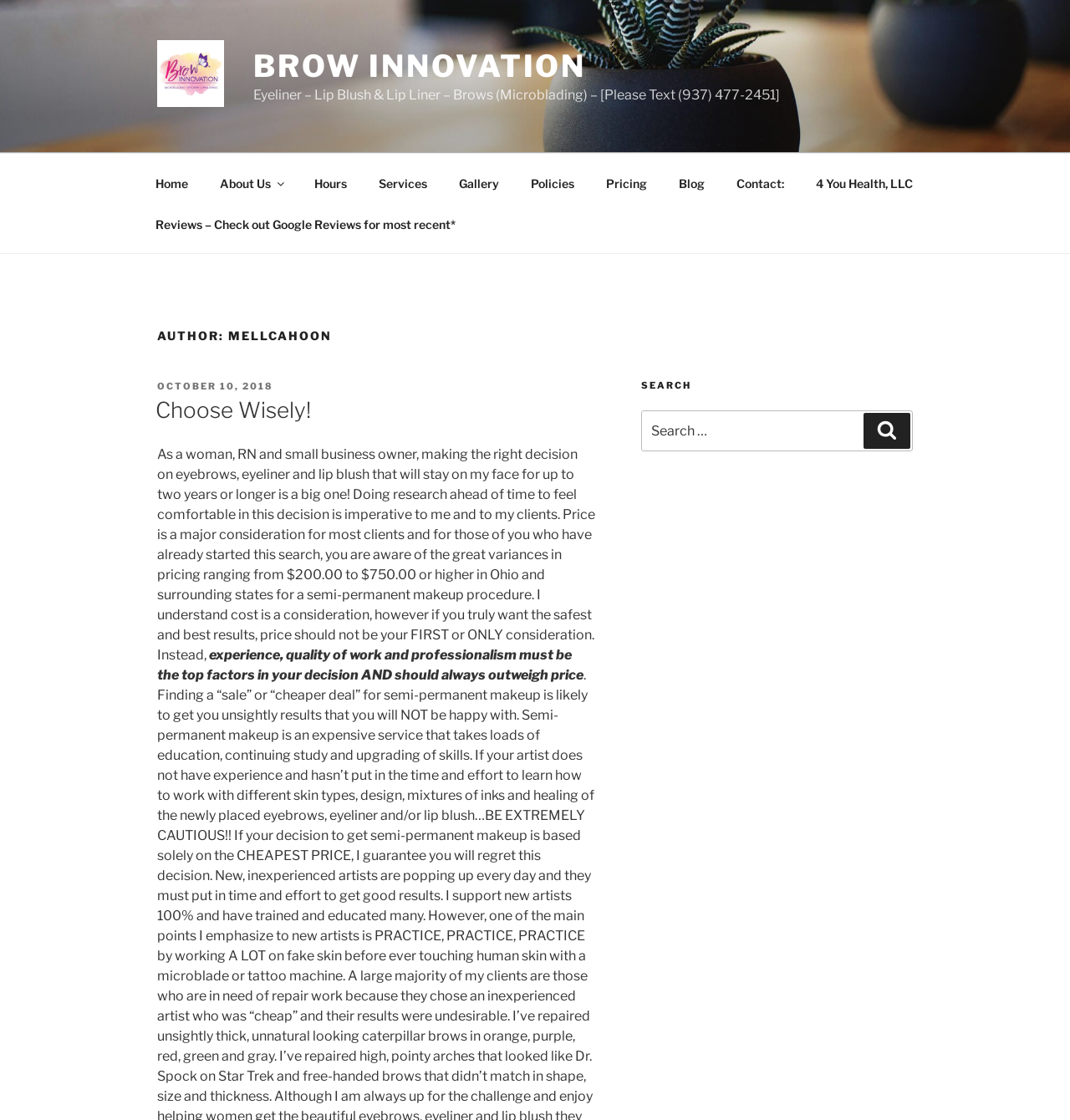What is the purpose of the search box?
Answer the question with as much detail as you can, using the image as a reference.

The search box is located in the 'Blog Sidebar' section of the webpage, and it has a label 'Search for:'. This suggests that the purpose of the search box is to allow users to search for specific content within the blog.